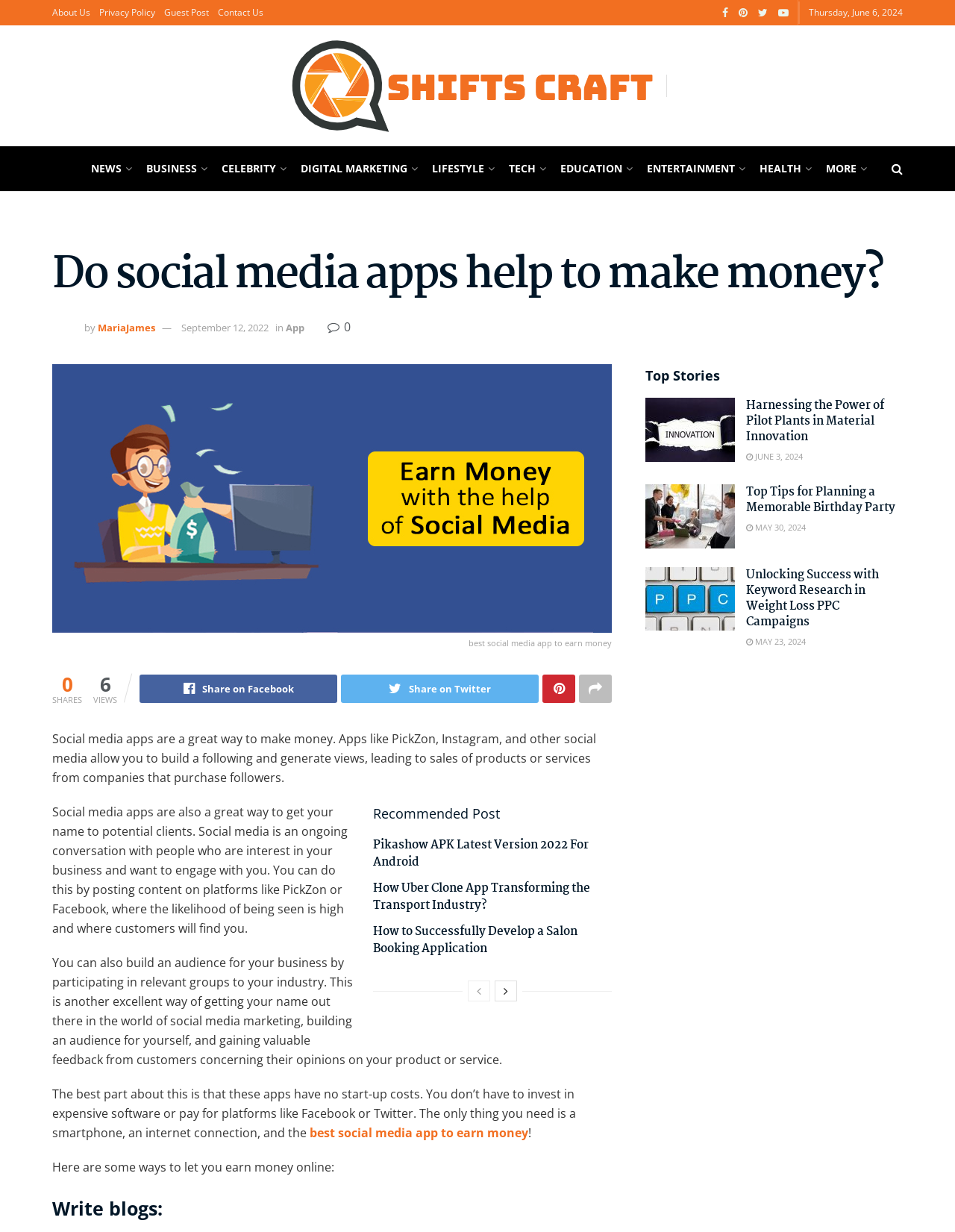Can you give a comprehensive explanation to the question given the content of the image?
What is the date of the article 'Do social media apps help to make money?'?

I found the date by looking at the article section with the heading 'Do social media apps help to make money?' and found the date 'September 12, 2022' next to the author's name 'MariaJames'.